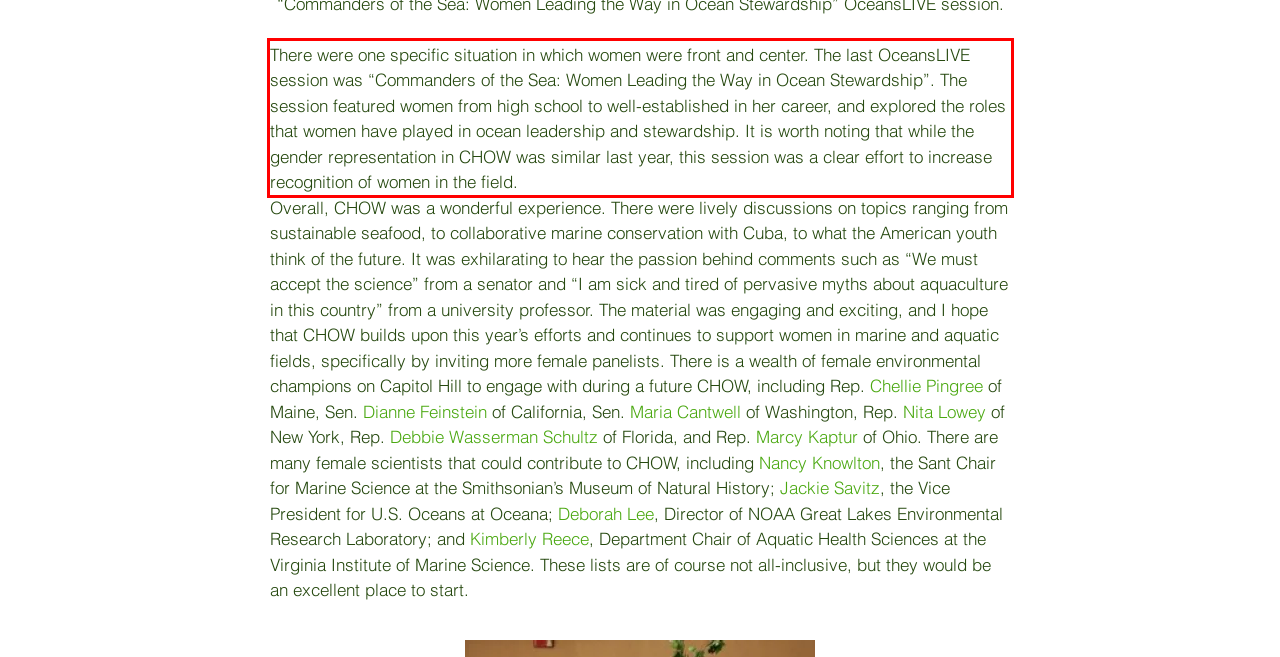The screenshot you have been given contains a UI element surrounded by a red rectangle. Use OCR to read and extract the text inside this red rectangle.

There were one specific situation in which women were front and center. The last OceansLIVE session was “Commanders of the Sea: Women Leading the Way in Ocean Stewardship”. The session featured women from high school to well-established in her career, and explored the roles that women have played in ocean leadership and stewardship. It is worth noting that while the gender representation in CHOW was similar last year, this session was a clear effort to increase recognition of women in the field.